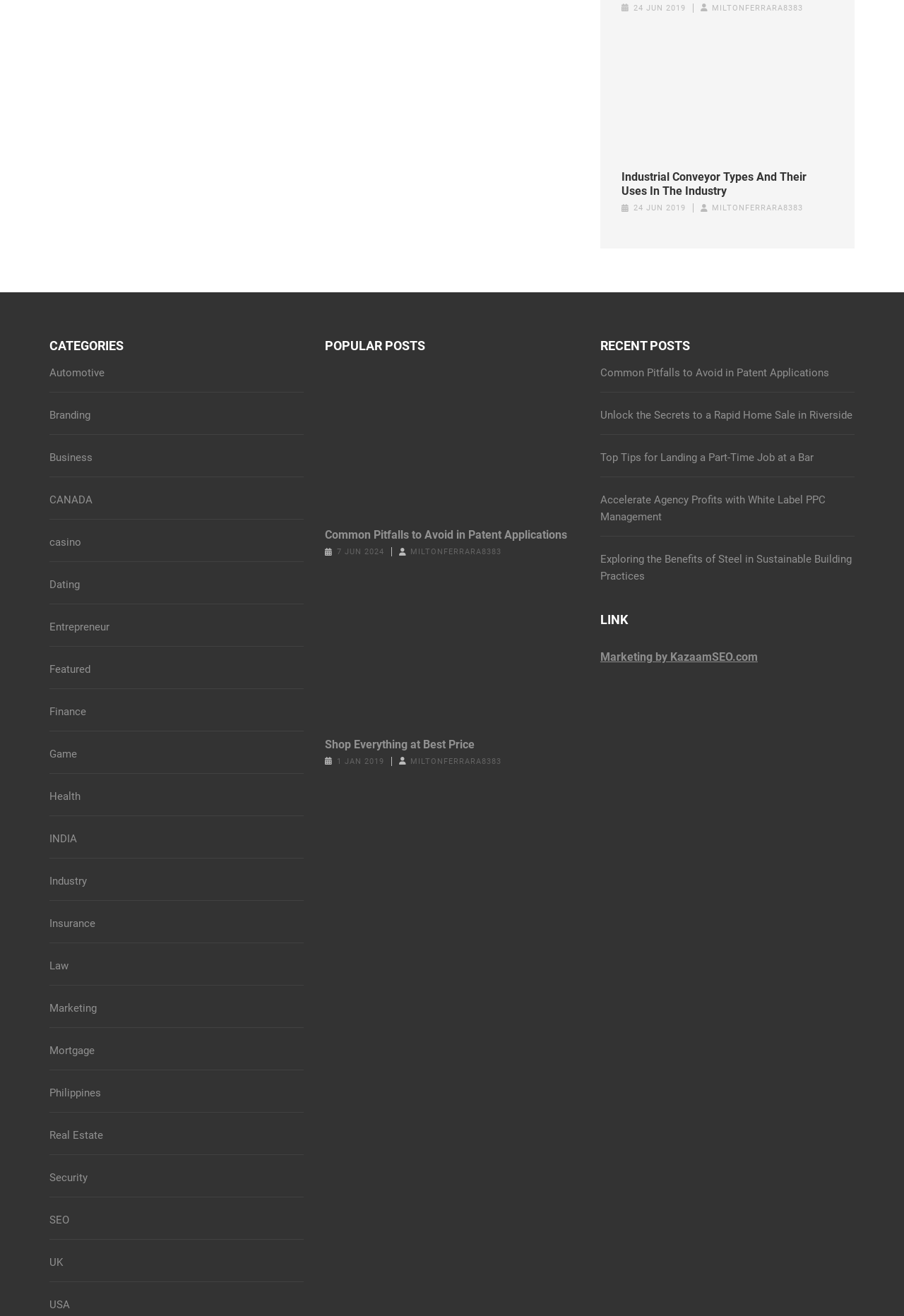Locate the UI element described by 7 Jun 2024 and provide its bounding box coordinates. Use the format (top-left x, top-left y, bottom-right x, bottom-right y) with all values as floating point numbers between 0 and 1.

[0.372, 0.416, 0.425, 0.423]